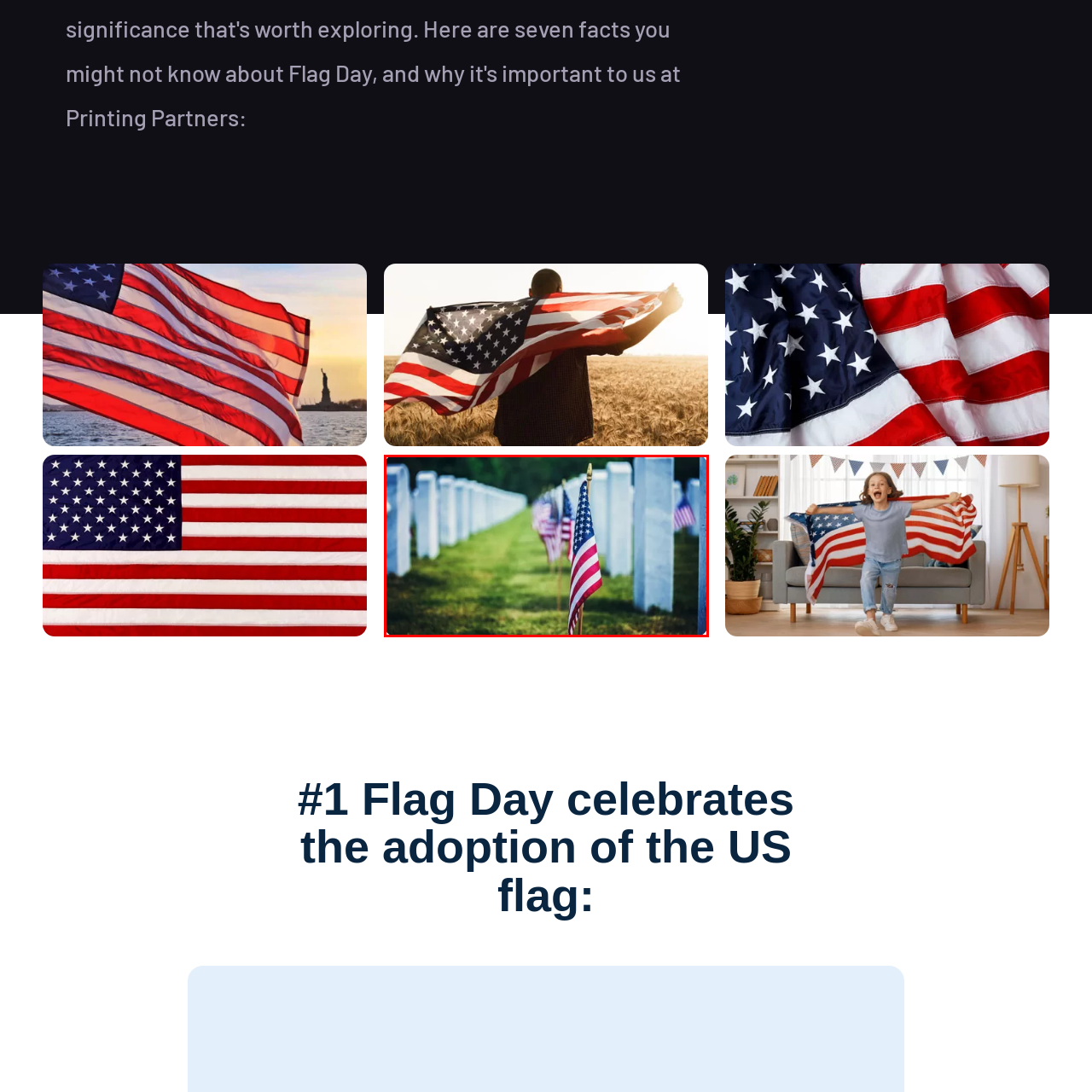What is the color of the gravestones?
Examine the image outlined by the red bounding box and answer the question with as much detail as possible.

The image captures a poignant scene in a cemetery, where rows of white gravestones are lined up neatly against a backdrop of green grass, creating a striking visual contrast.